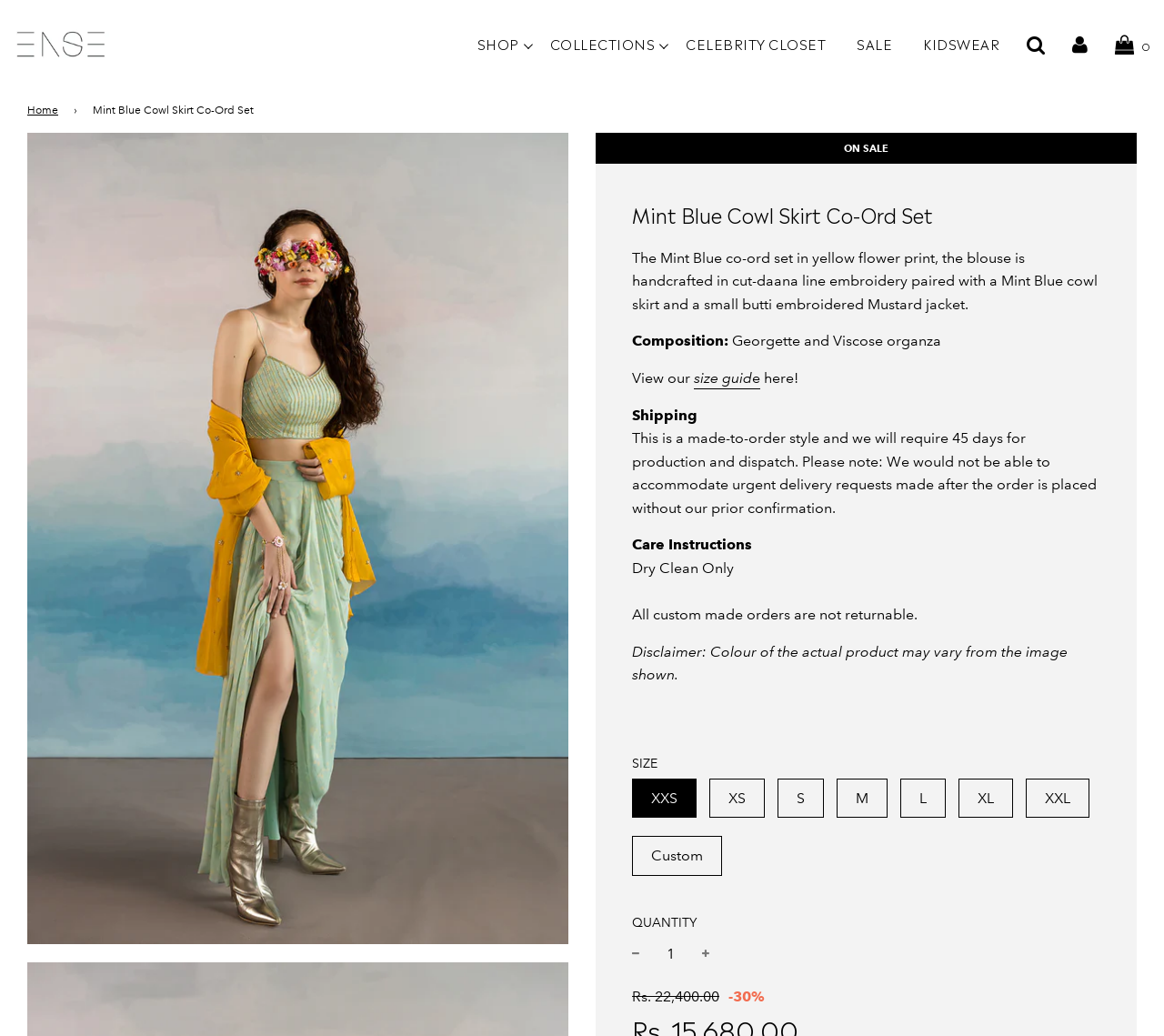Analyze the image and answer the question with as much detail as possible: 
What is the name of the product?

I determined the answer by looking at the breadcrumbs navigation section, which shows the product name as 'Mint Blue Cowl Skirt Co-Ord Set'. This is also confirmed by the heading element that says the same product name.